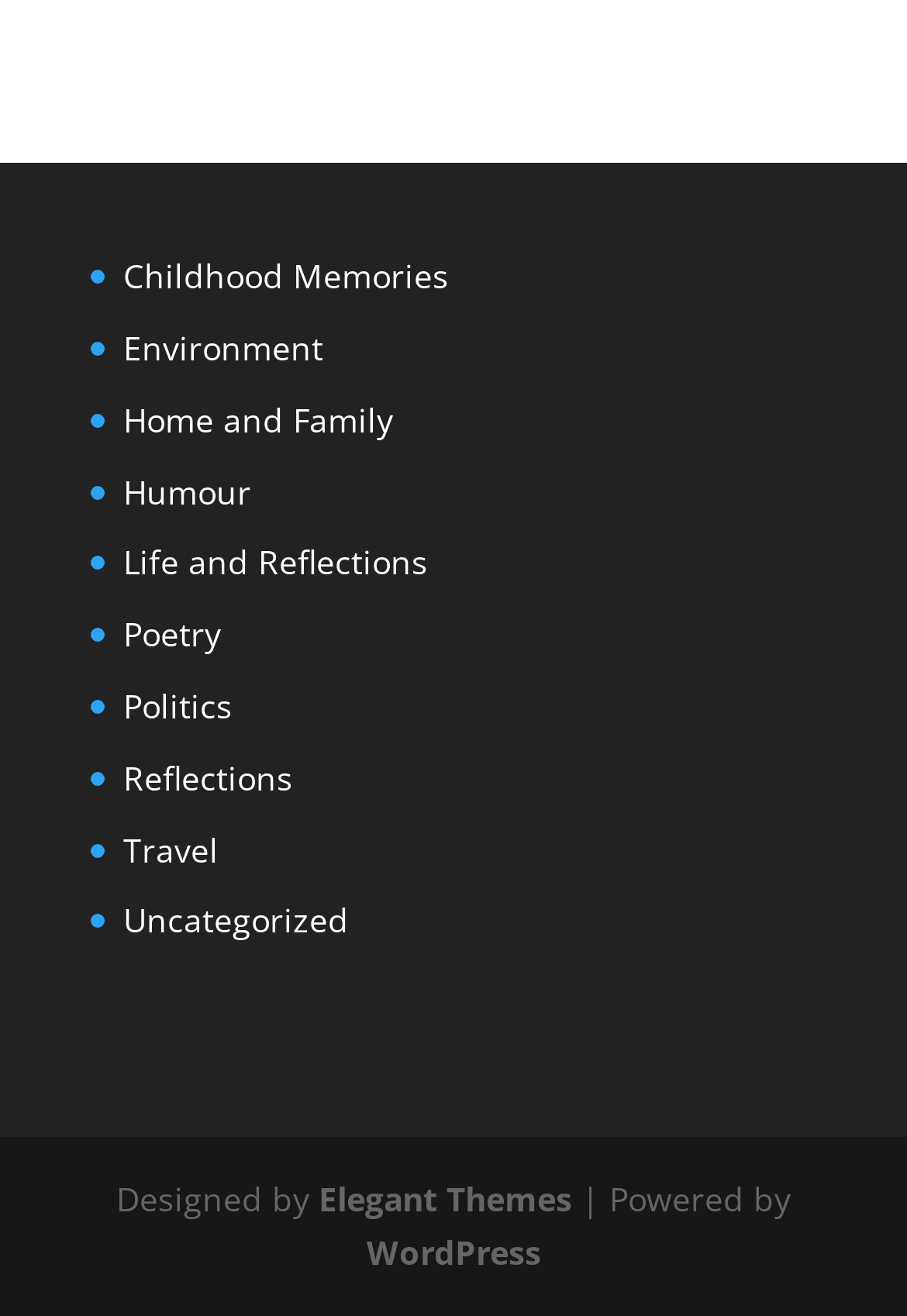Provide the bounding box coordinates of the HTML element this sentence describes: "Life and Reflections". The bounding box coordinates consist of four float numbers between 0 and 1, i.e., [left, top, right, bottom].

[0.136, 0.411, 0.472, 0.444]